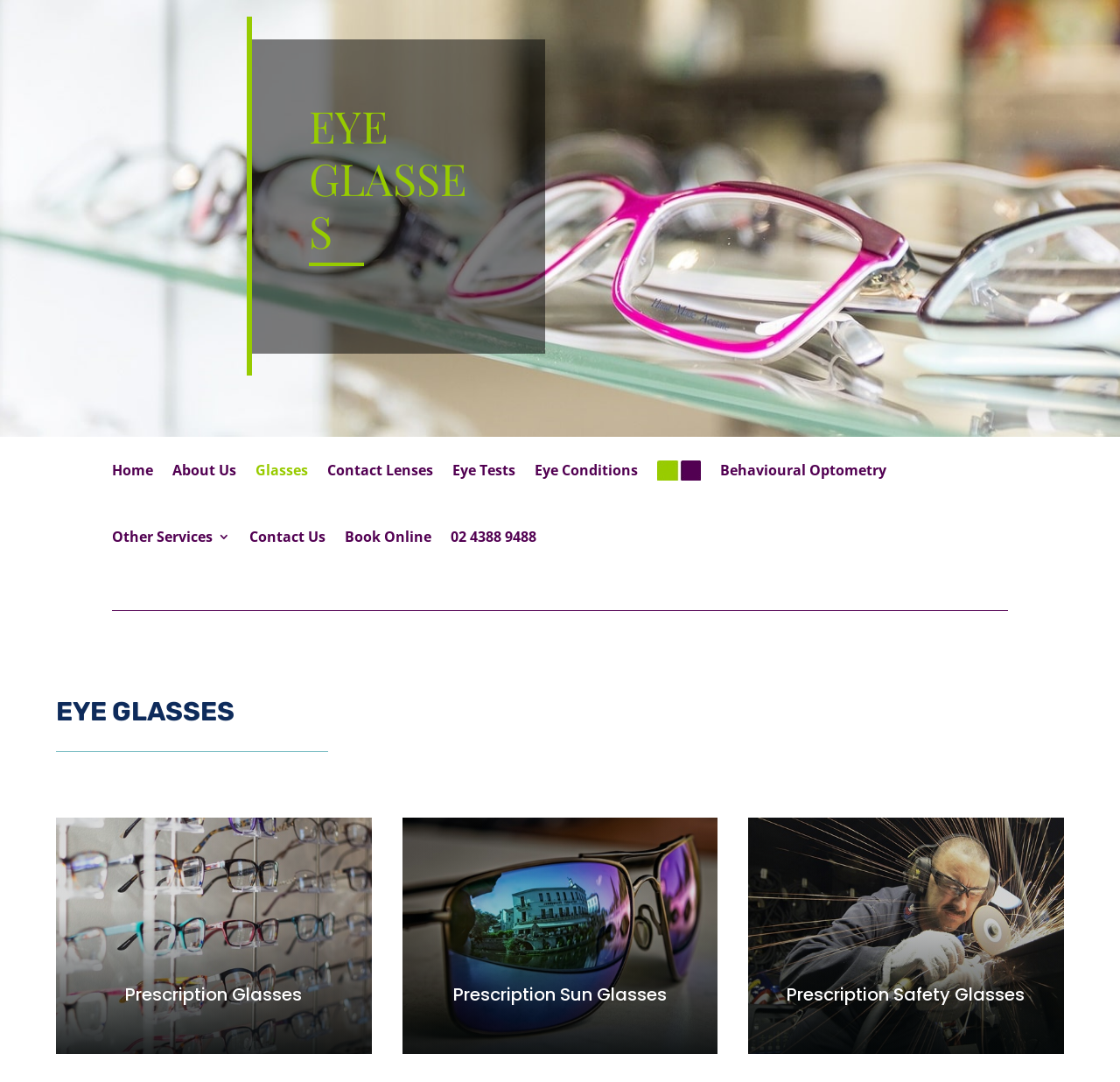Find the bounding box coordinates for the element that must be clicked to complete the instruction: "Learn about Behavioural Optometry". The coordinates should be four float numbers between 0 and 1, indicated as [left, top, right, bottom].

[0.643, 0.404, 0.791, 0.465]